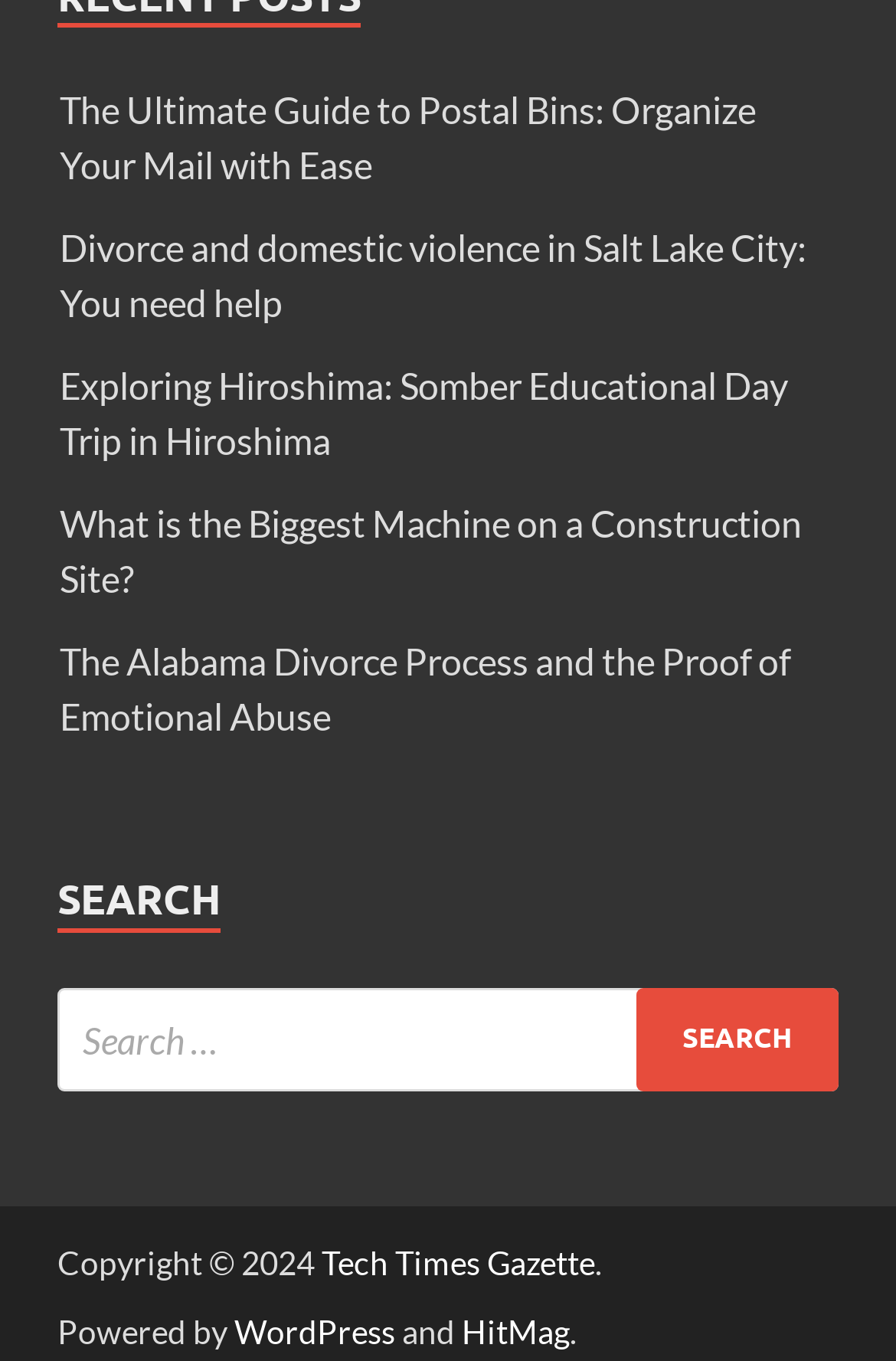Locate the bounding box coordinates of the element to click to perform the following action: 'Read the article about postal bins'. The coordinates should be given as four float values between 0 and 1, in the form of [left, top, right, bottom].

[0.067, 0.064, 0.844, 0.137]